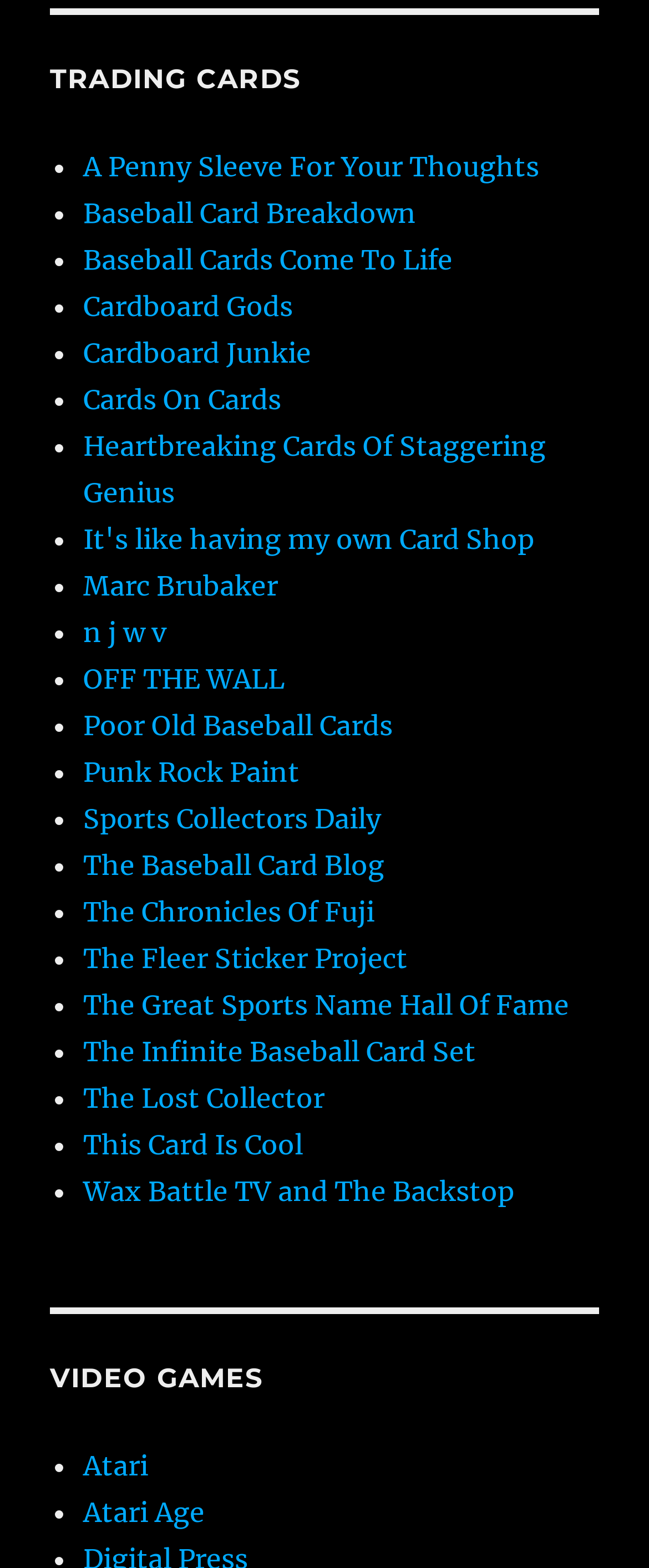Find the bounding box coordinates of the element I should click to carry out the following instruction: "Read 'Cardboard Gods'".

[0.128, 0.185, 0.451, 0.206]